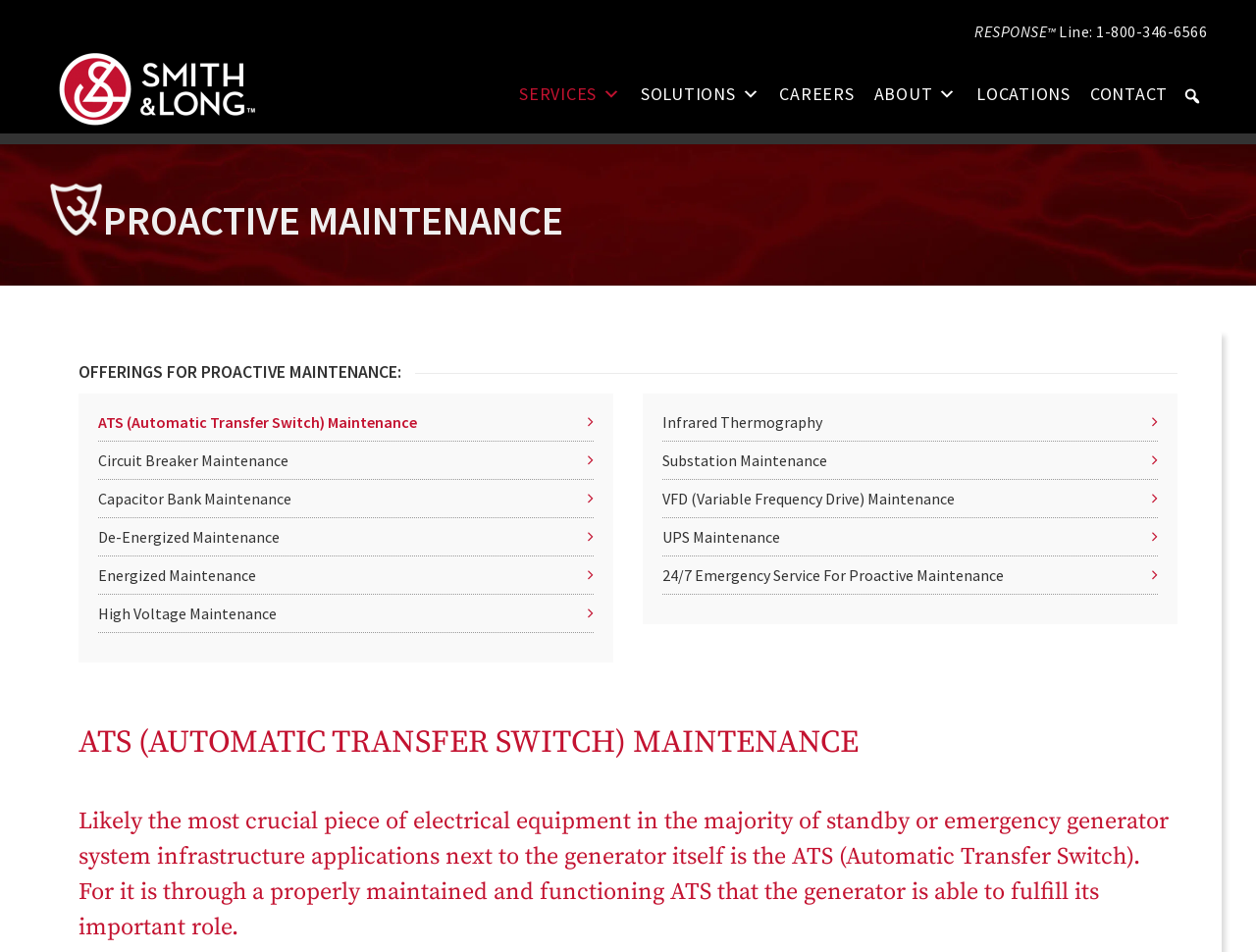By analyzing the image, answer the following question with a detailed response: How many types of maintenance are listed?

I found the number of types of maintenance by counting the links under the heading 'OFFERINGS FOR PROACTIVE MAINTENANCE'. There are 9 links, each corresponding to a different type of maintenance, such as 'ATS (Automatic Transfer Switch) Maintenance', 'Circuit Breaker Maintenance', and 'Infrared Thermography'.